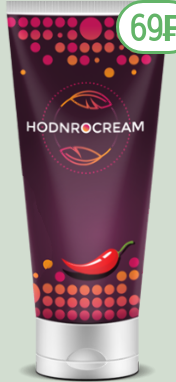Please analyze the image and give a detailed answer to the question:
What is the special offer price?

The eye-catching price tag of '69₣' is placed in the top corner, indicating a special offer.